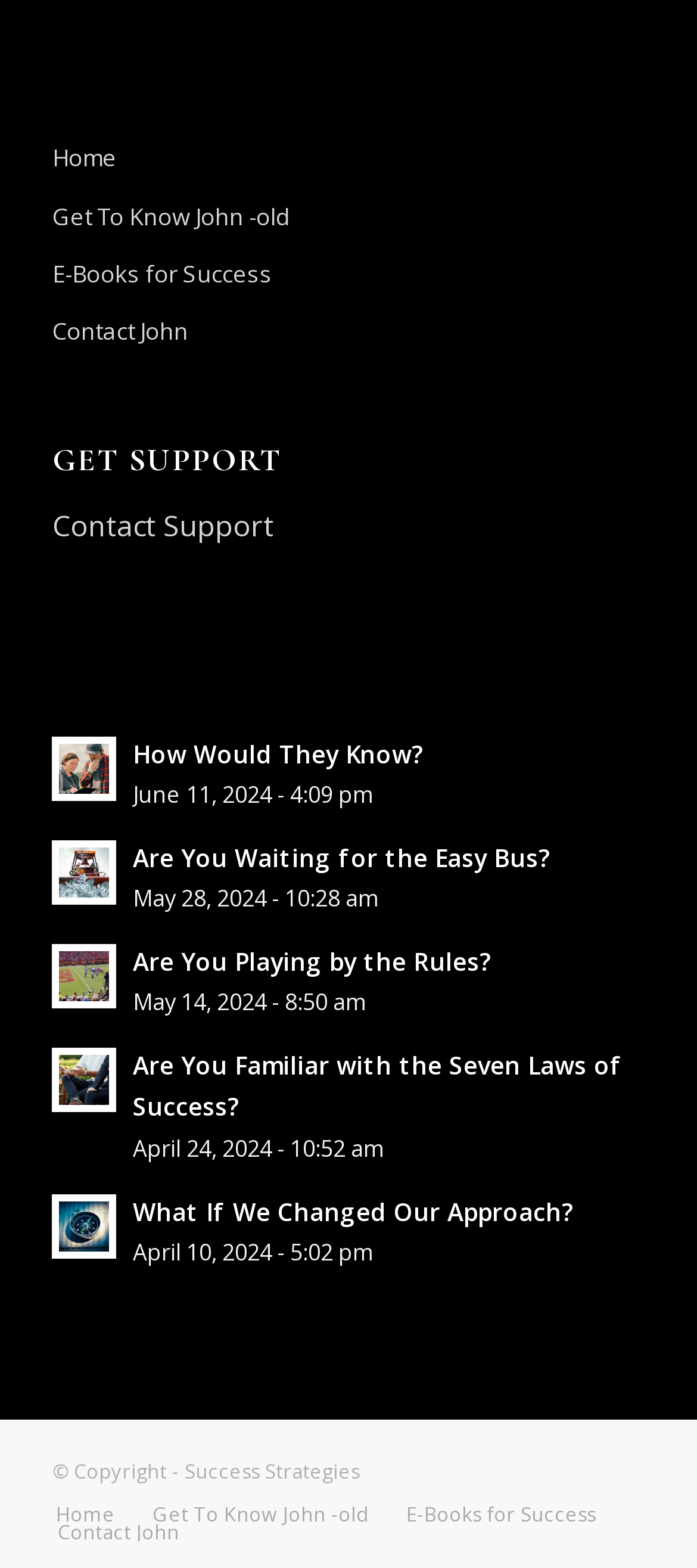What is the date of the article 'How Would They Know?'?
Please use the visual content to give a single word or phrase answer.

June 11, 2024